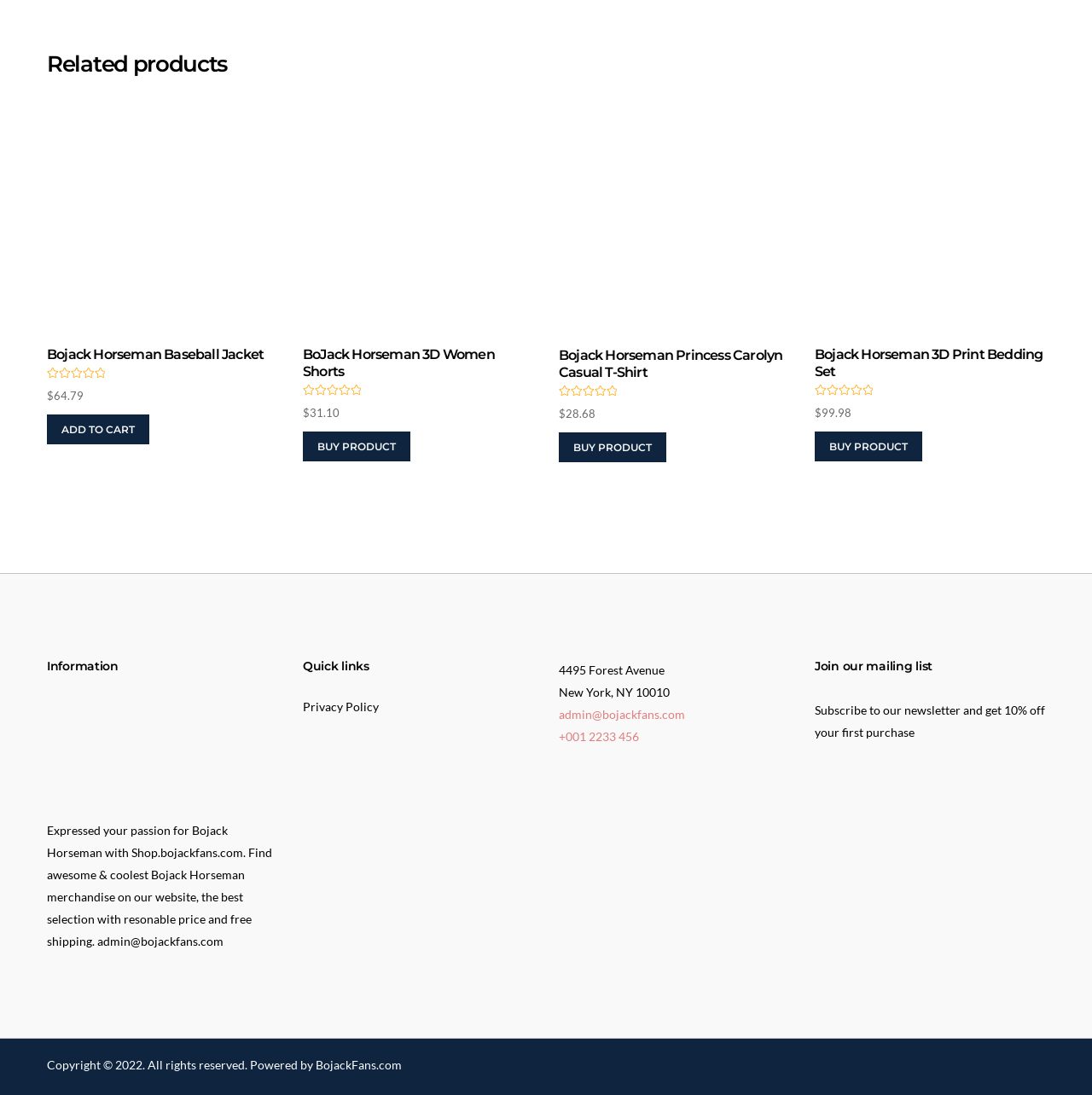Locate the UI element described by title="View Random Post" and provide its bounding box coordinates. Use the format (top-left x, top-left y, bottom-right x, bottom-right y) with all values as floating point numbers between 0 and 1.

None